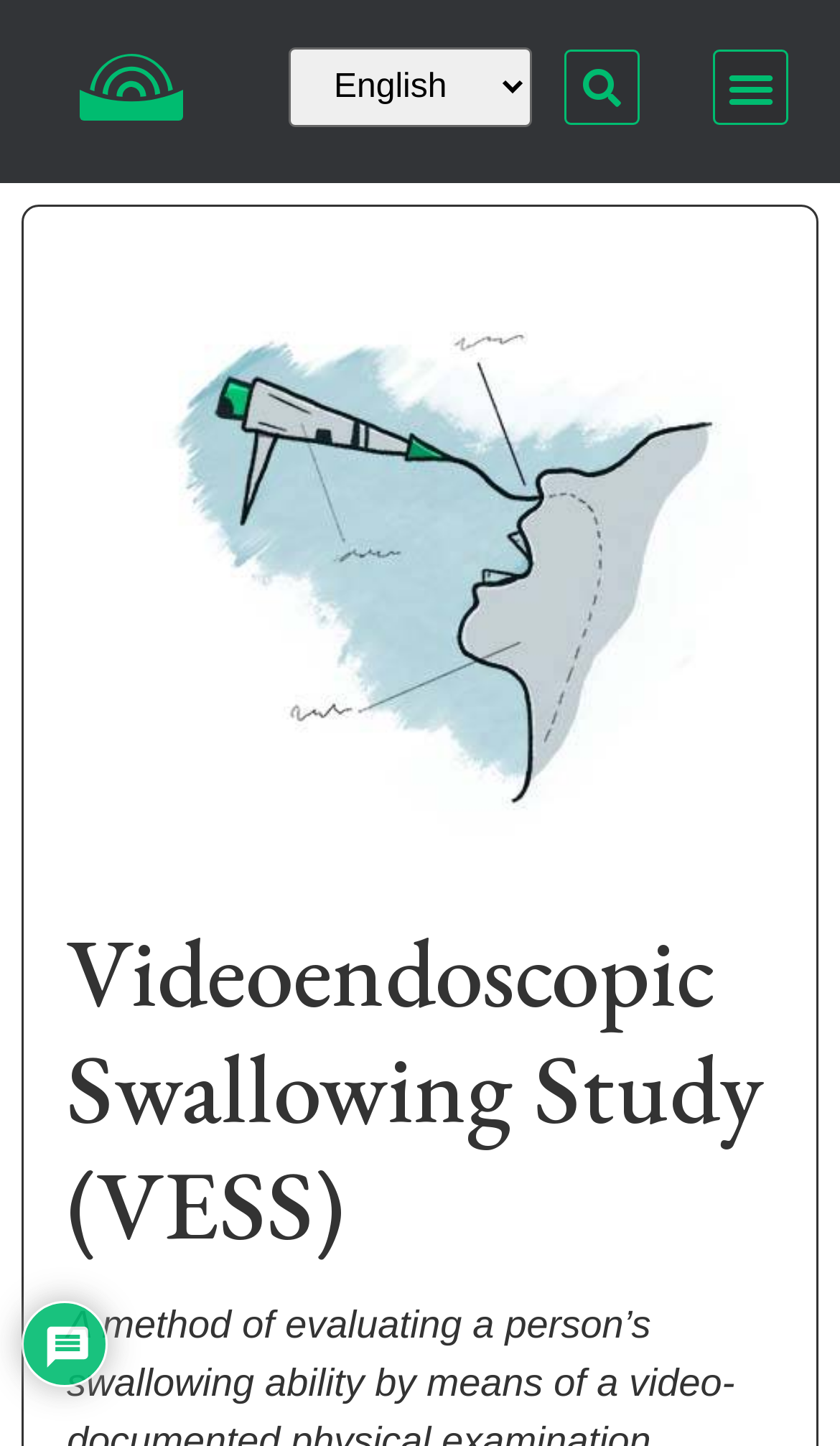Respond to the following query with just one word or a short phrase: 
What is the language selection option?

Choose a language